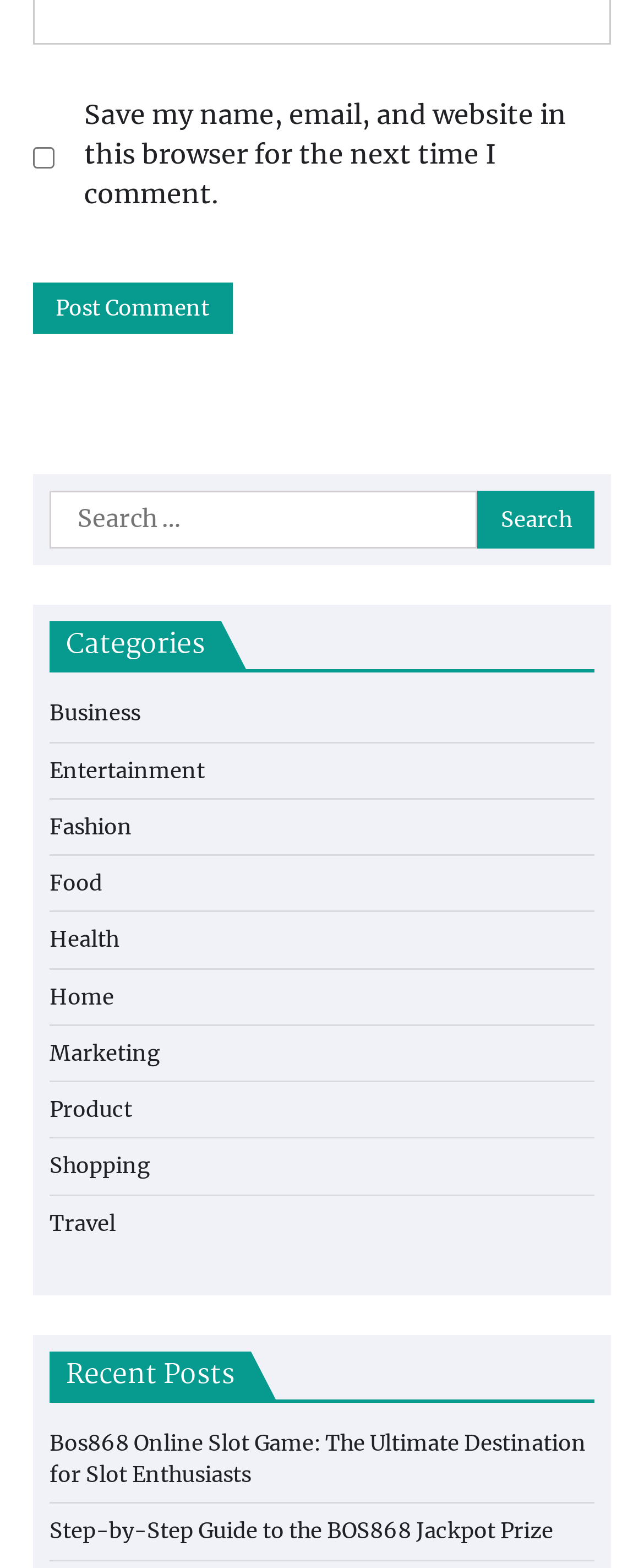Please find the bounding box coordinates of the element's region to be clicked to carry out this instruction: "Post a comment".

[0.051, 0.181, 0.361, 0.213]